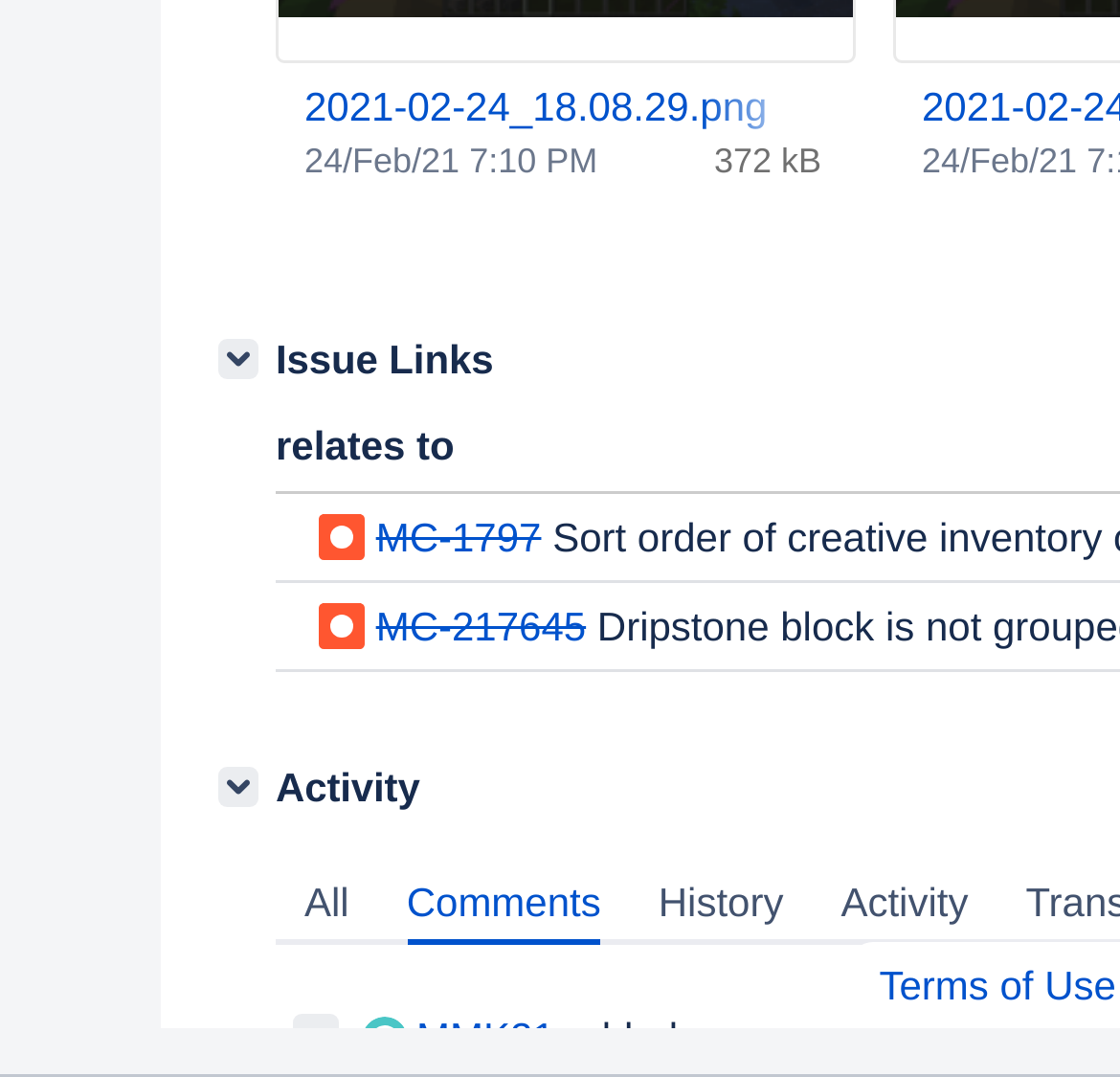Please provide a detailed answer to the question below by examining the image:
How many buttons are there in the top section?

I looked at the top section of the webpage and found two buttons: 'Issue Links' and 'Activity'. Both buttons are expanded and control their respective modules.